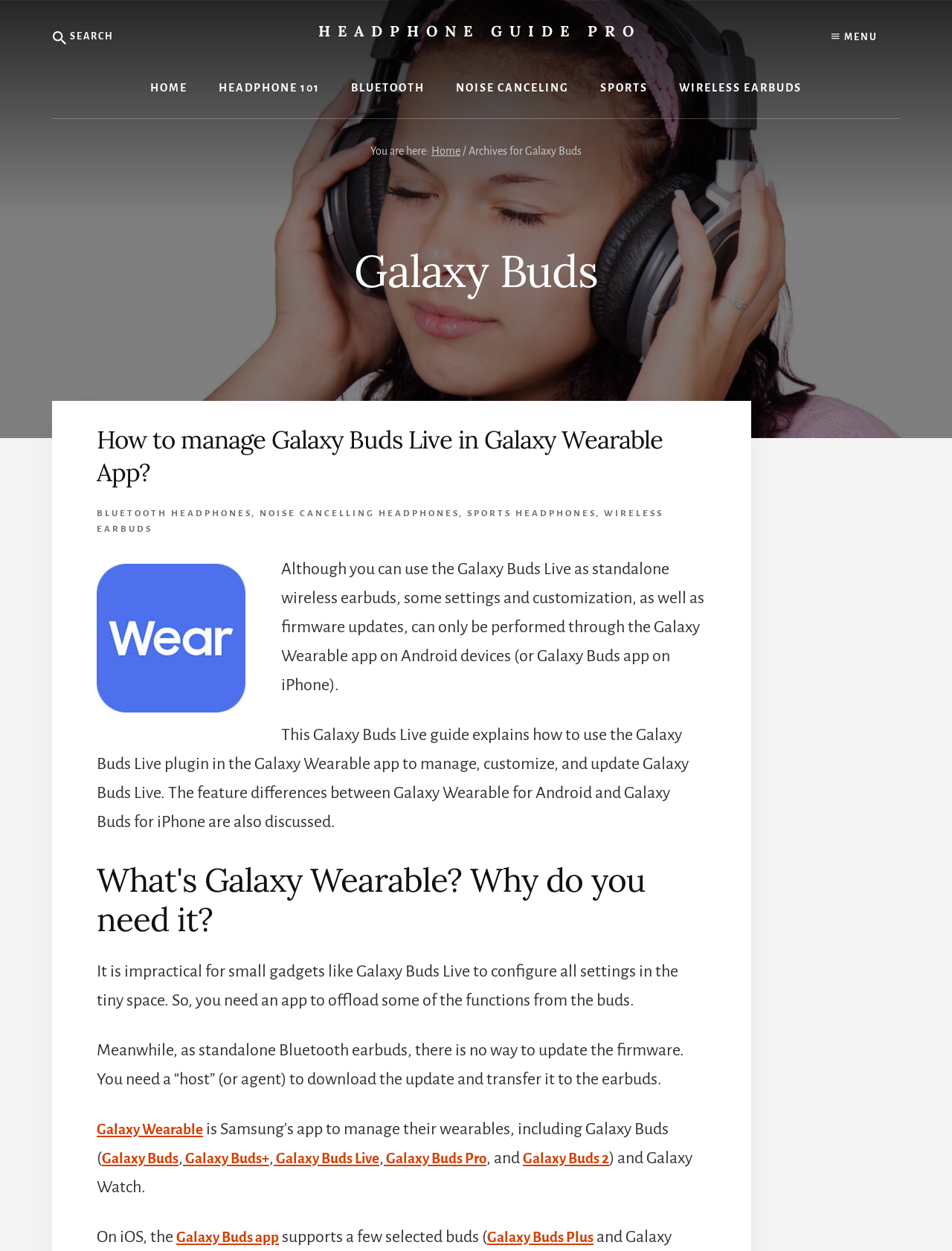What is the purpose of the Galaxy Wearable app?
Using the information from the image, answer the question thoroughly.

According to the webpage content, the Galaxy Wearable app is used to manage, customize, and update Galaxy Buds Live, which implies that the app is necessary for configuring settings and updating firmware of the earbuds.